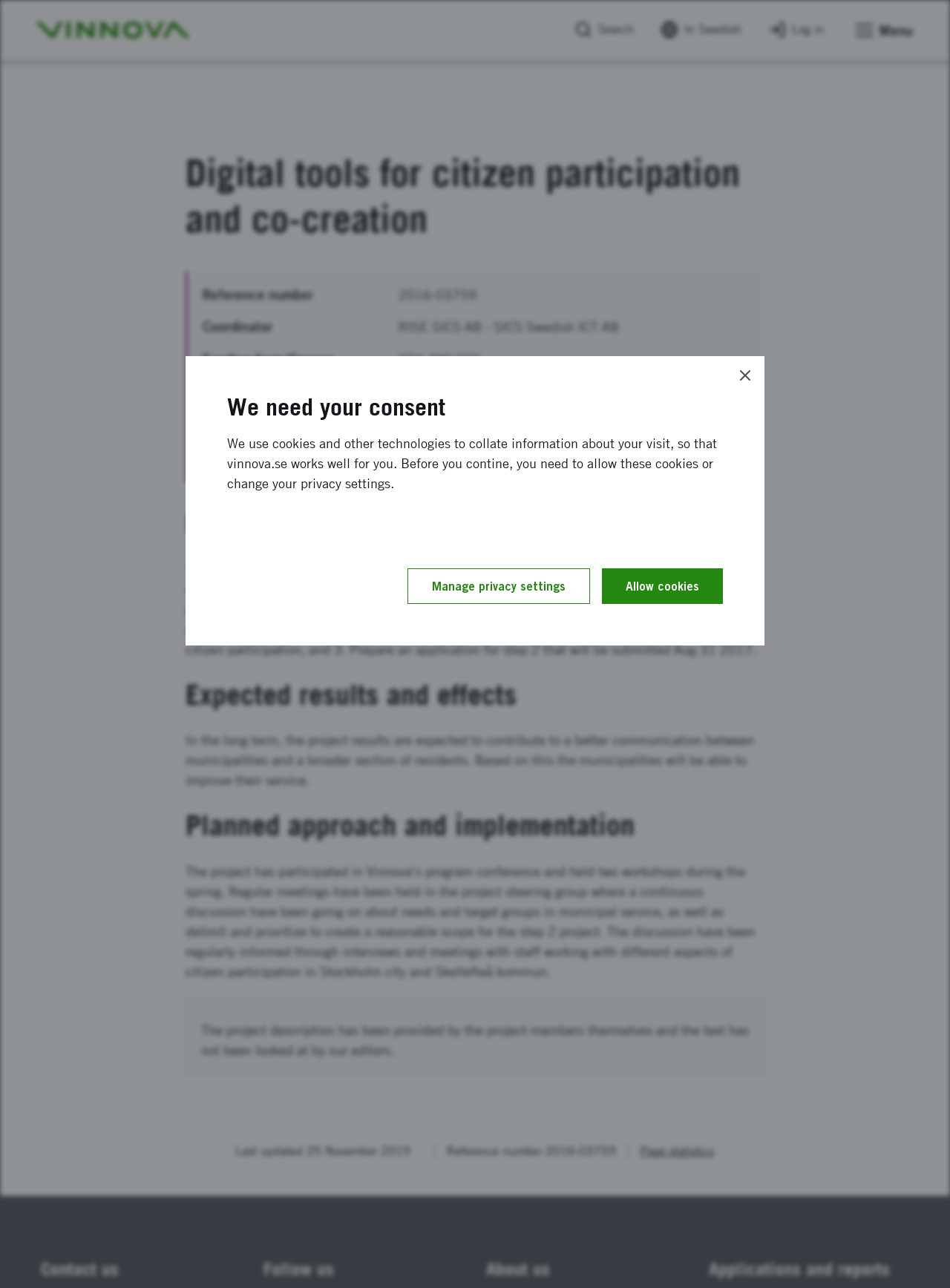Determine the bounding box coordinates of the clickable region to execute the instruction: "View project database". The coordinates should be four float numbers between 0 and 1, denoted as [left, top, right, bottom].

[0.309, 0.078, 0.402, 0.093]